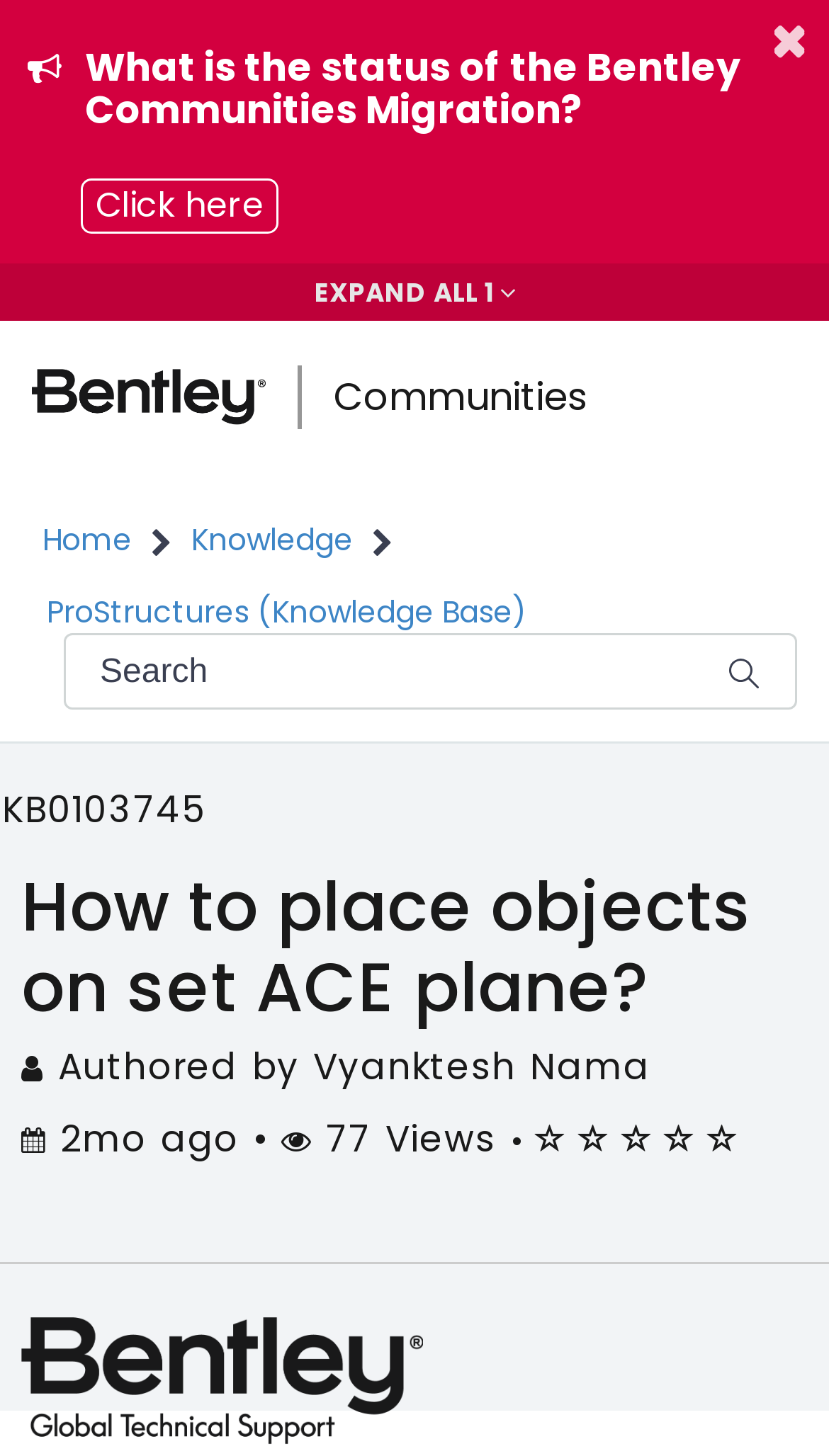Identify the bounding box for the UI element that is described as follows: "aria-label="Submit search"".

[0.856, 0.439, 0.938, 0.486]